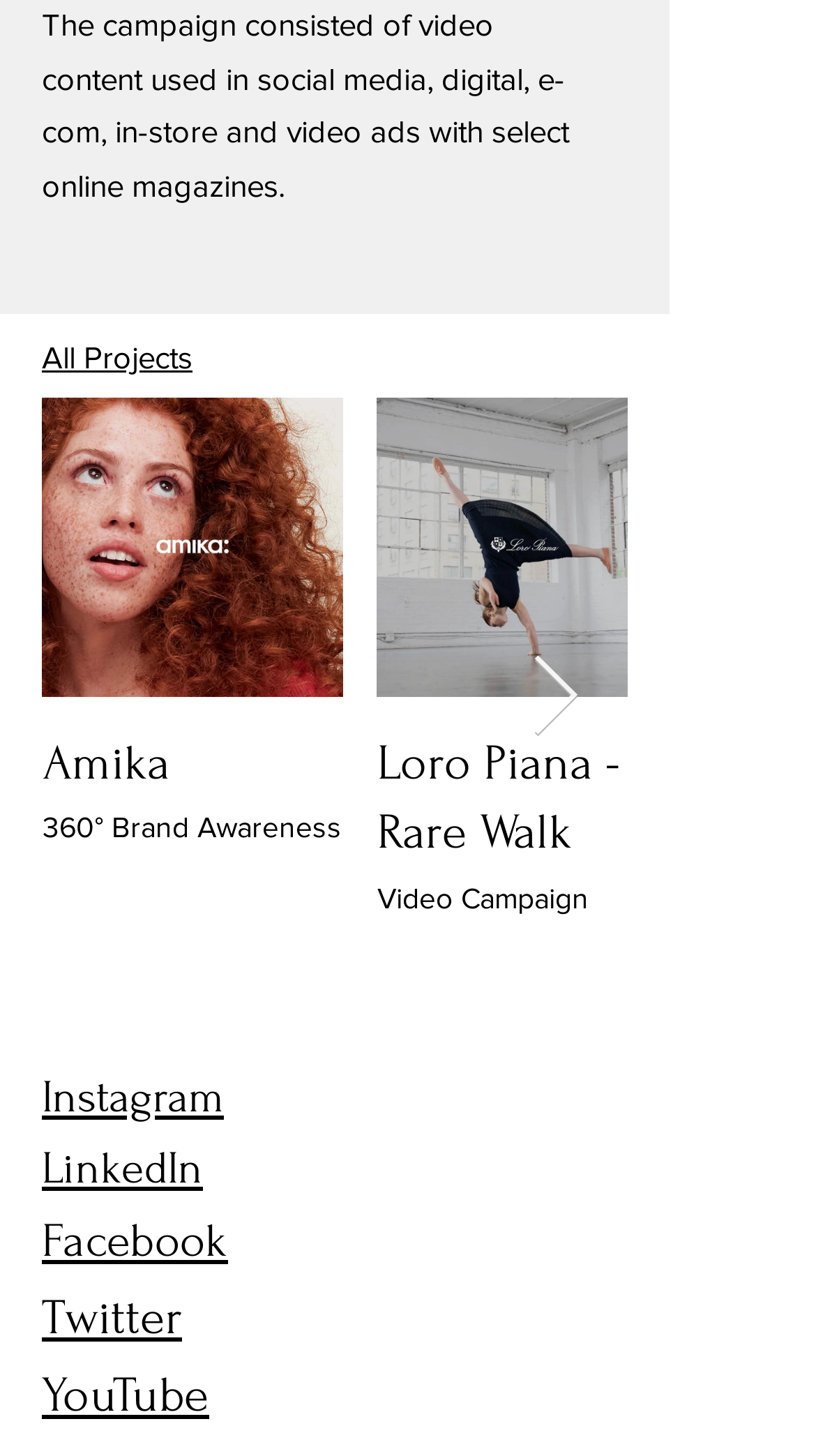Please identify the coordinates of the bounding box that should be clicked to fulfill this instruction: "Click on 'broken chimney repairs'".

None